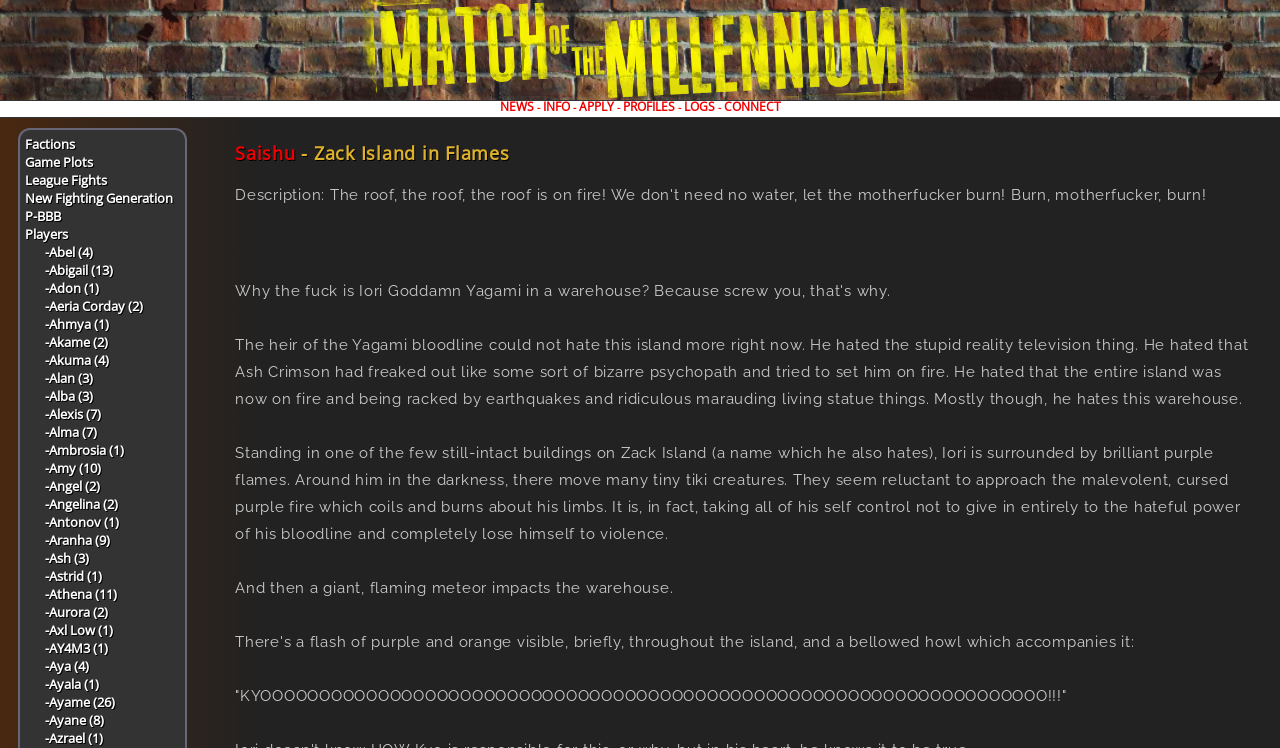What is the emotion that Iori is trying to control?
Please answer the question with a detailed response using the information from the screenshot.

As stated in the story, Iori is trying to control his hateful power and not give in entirely to violence, which is a characteristic of his bloodline.